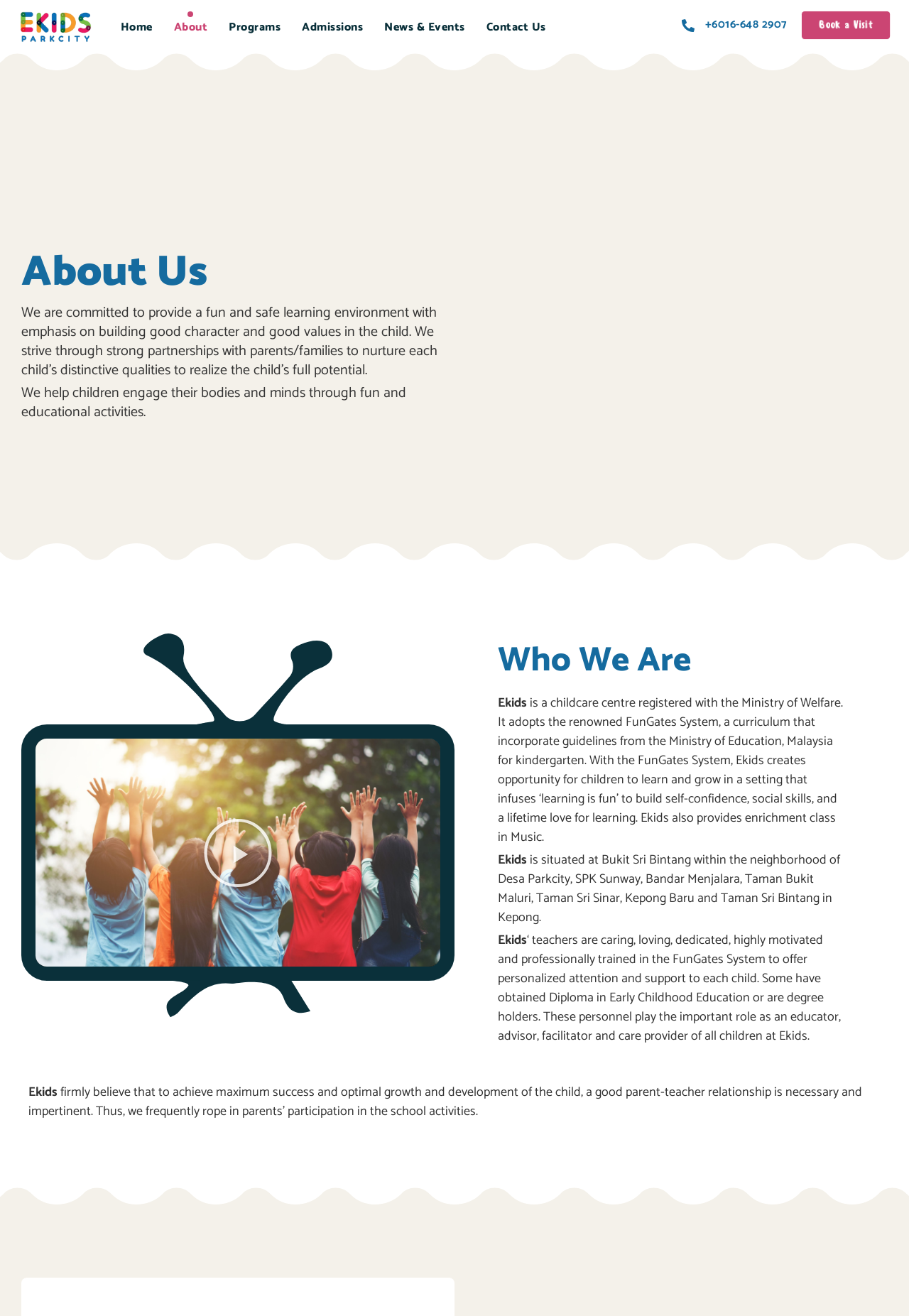Determine the bounding box coordinates of the section to be clicked to follow the instruction: "Click the 'Home' link". The coordinates should be given as four float numbers between 0 and 1, formatted as [left, top, right, bottom].

[0.121, 0.009, 0.179, 0.034]